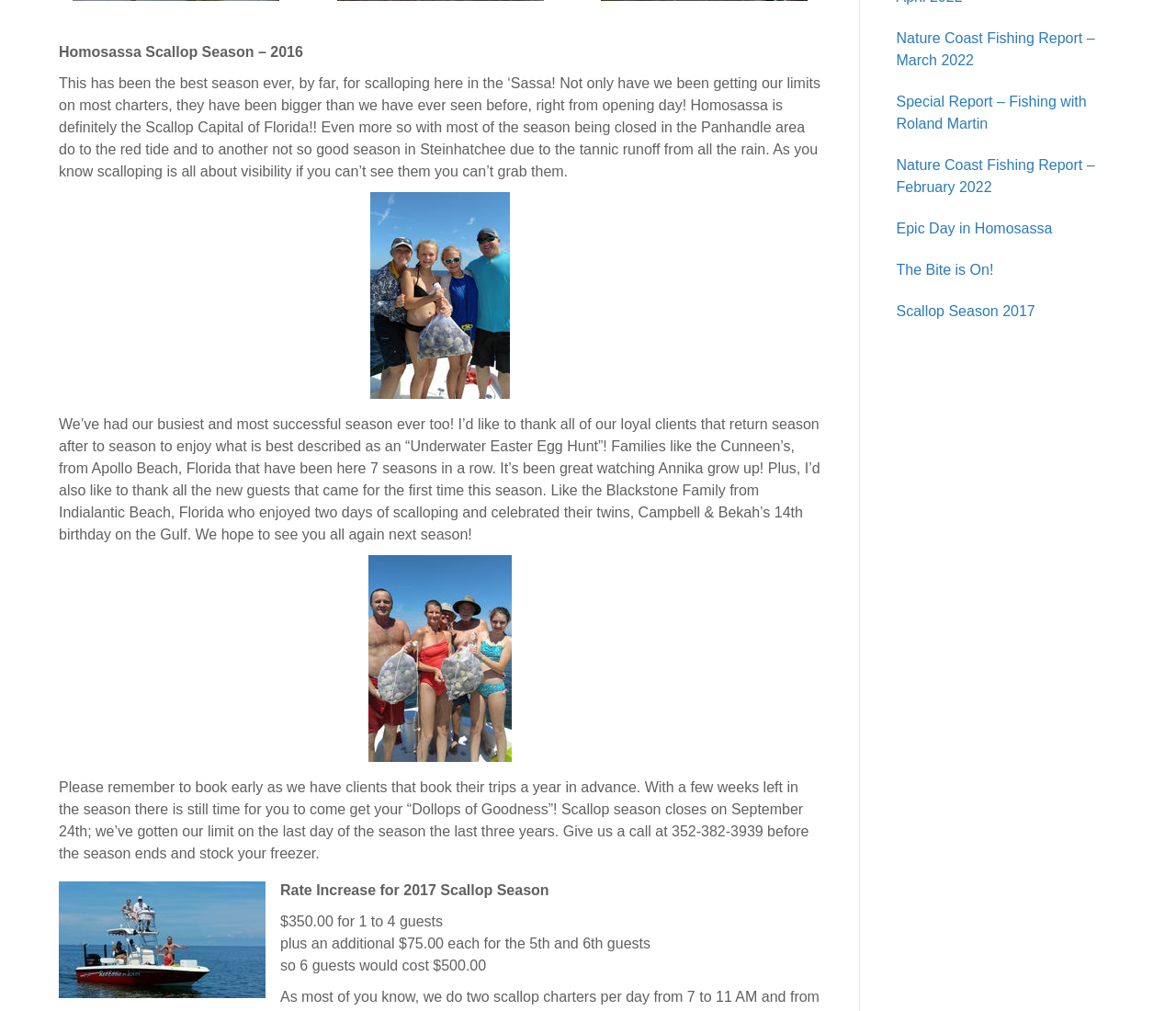Using the provided element description "The Bite is On!", determine the bounding box coordinates of the UI element.

[0.762, 0.259, 0.845, 0.275]